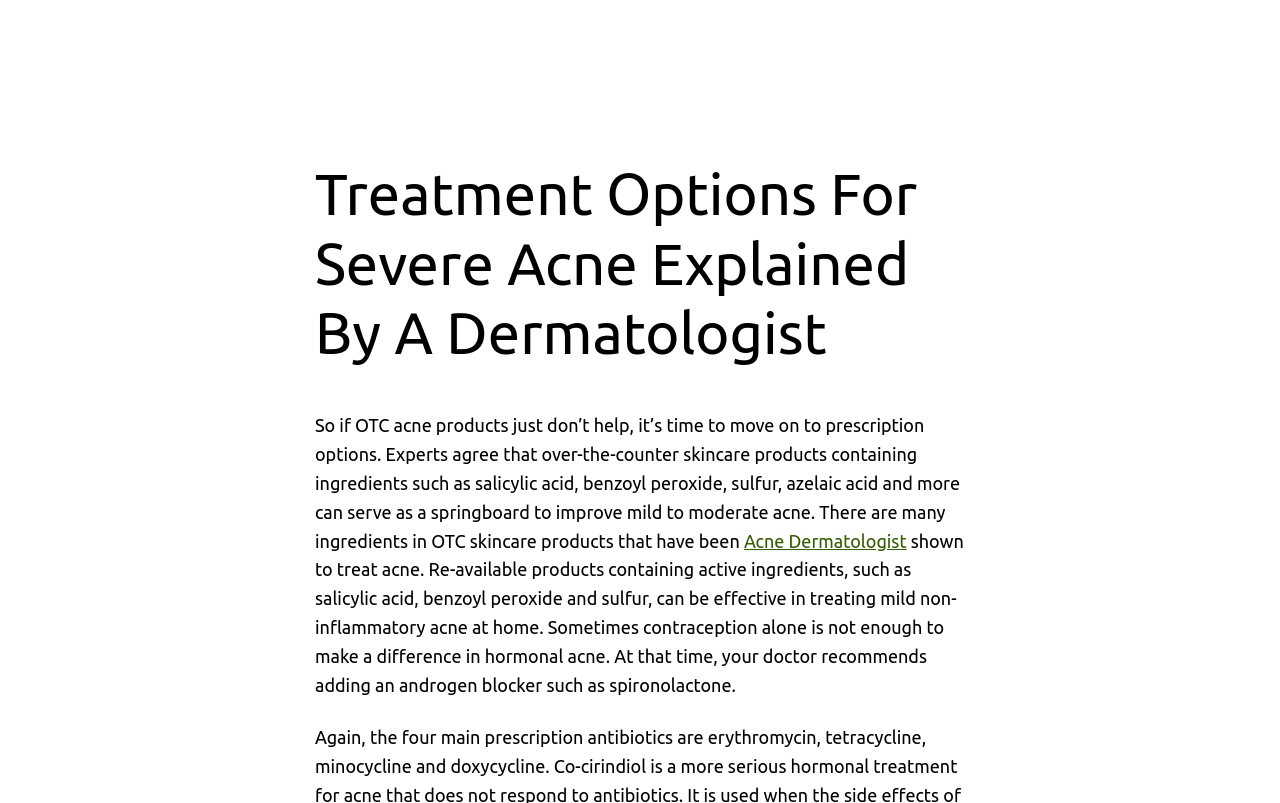Identify the bounding box of the UI component described as: "Acne Dermatologist".

[0.581, 0.661, 0.708, 0.686]